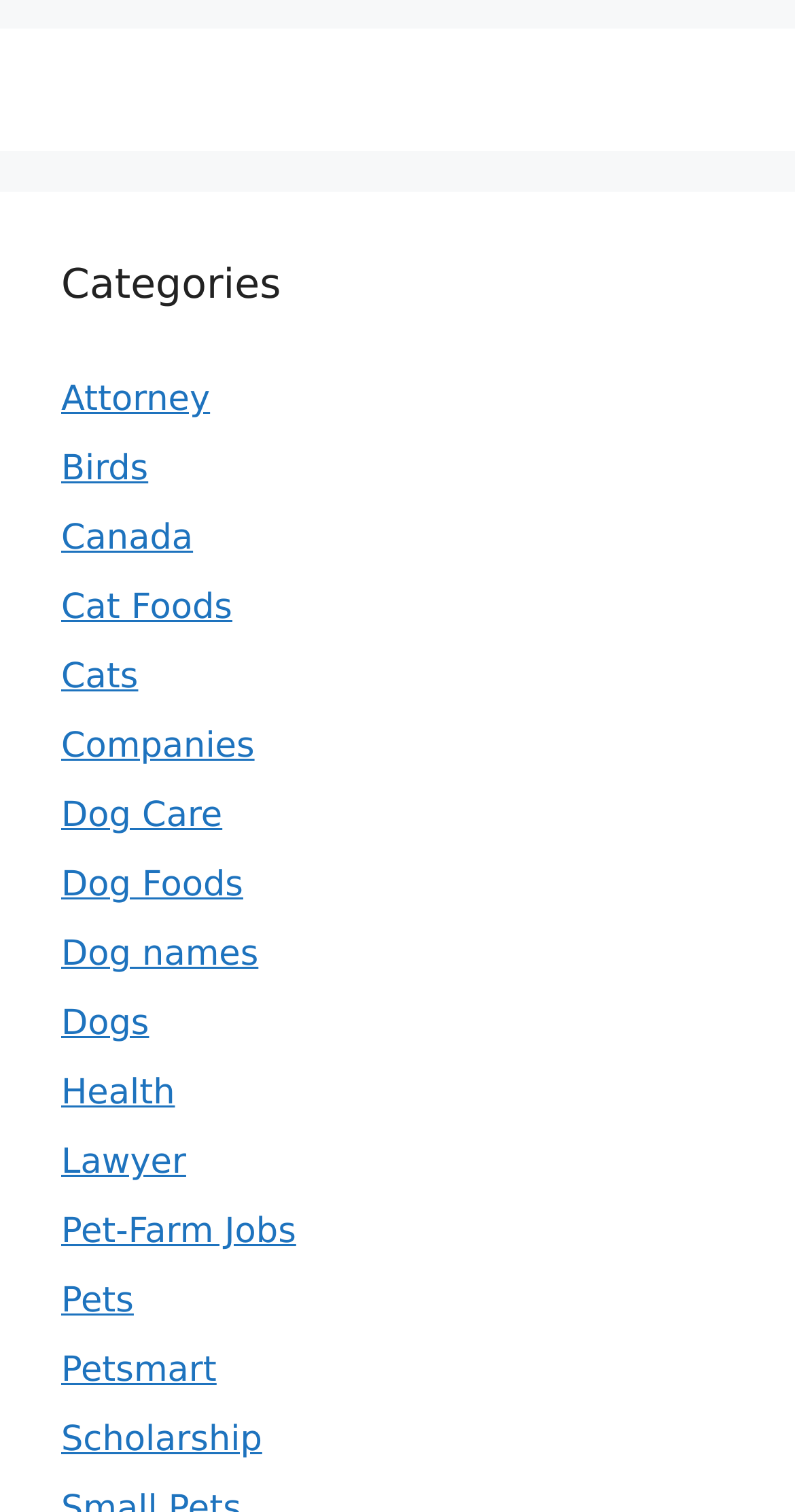Please answer the following question using a single word or phrase: 
What is the first category listed?

Attorney